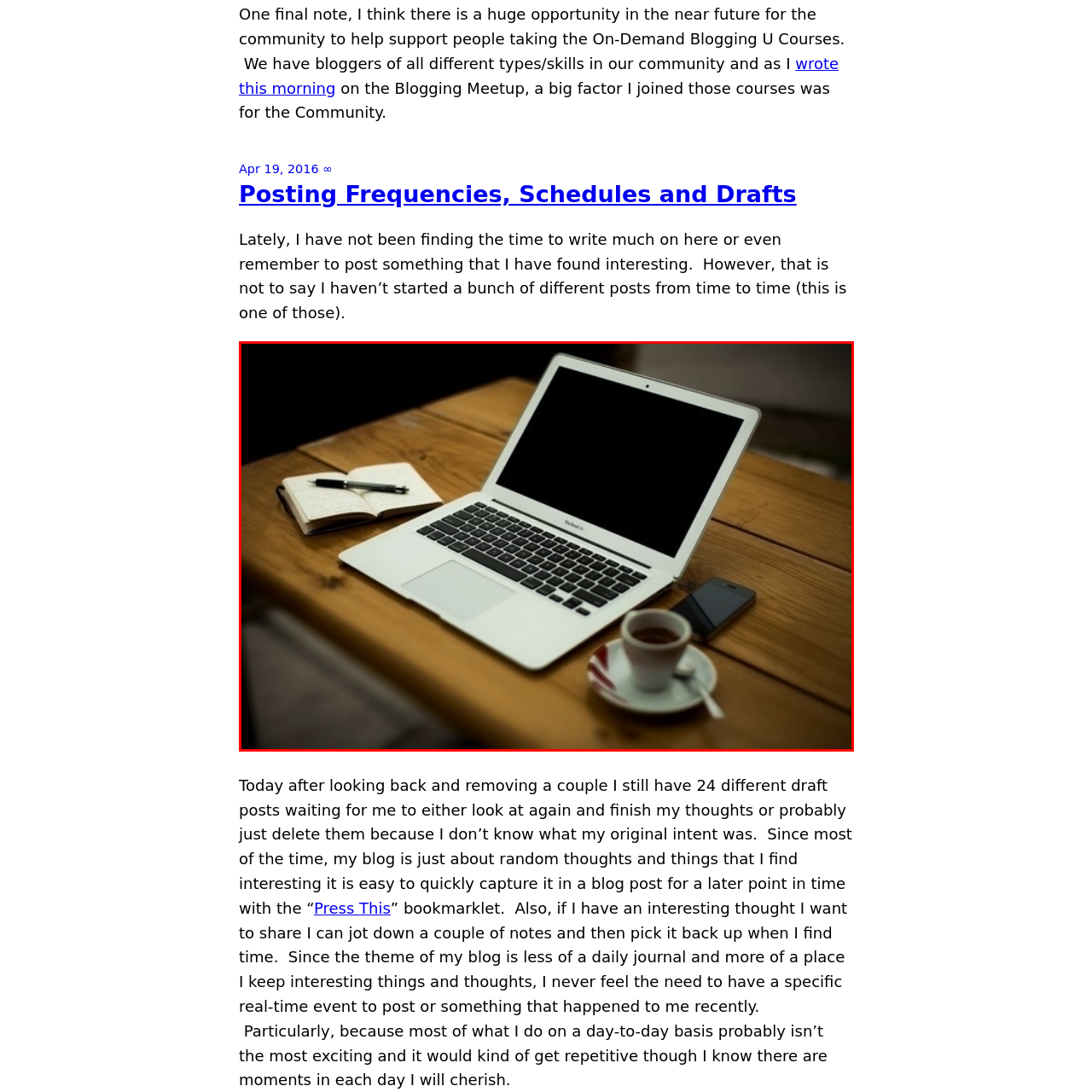Describe thoroughly what is shown in the red-bordered area of the image.

The image depicts a serene and inviting workspace, characterized by a neatly arranged wooden table. At the center, a sleek laptop is open but displays a dark screen, suggesting that it may be in sleep mode or turned off. To the left of the laptop, a stylish notebook lies open, accompanied by a black pen, hinting at the opportunity for jotting down ideas or thoughts. Next to the laptop, a small cup of coffee sits on a circular plate, adding a touch of warmth and comfort to the scene, while a smartphone rests nearby, indicating a connection to the digital world. This arrangement evokes a sense of productivity and creativity, perfect for a writer or blogger seeking inspiration in a cozy environment.